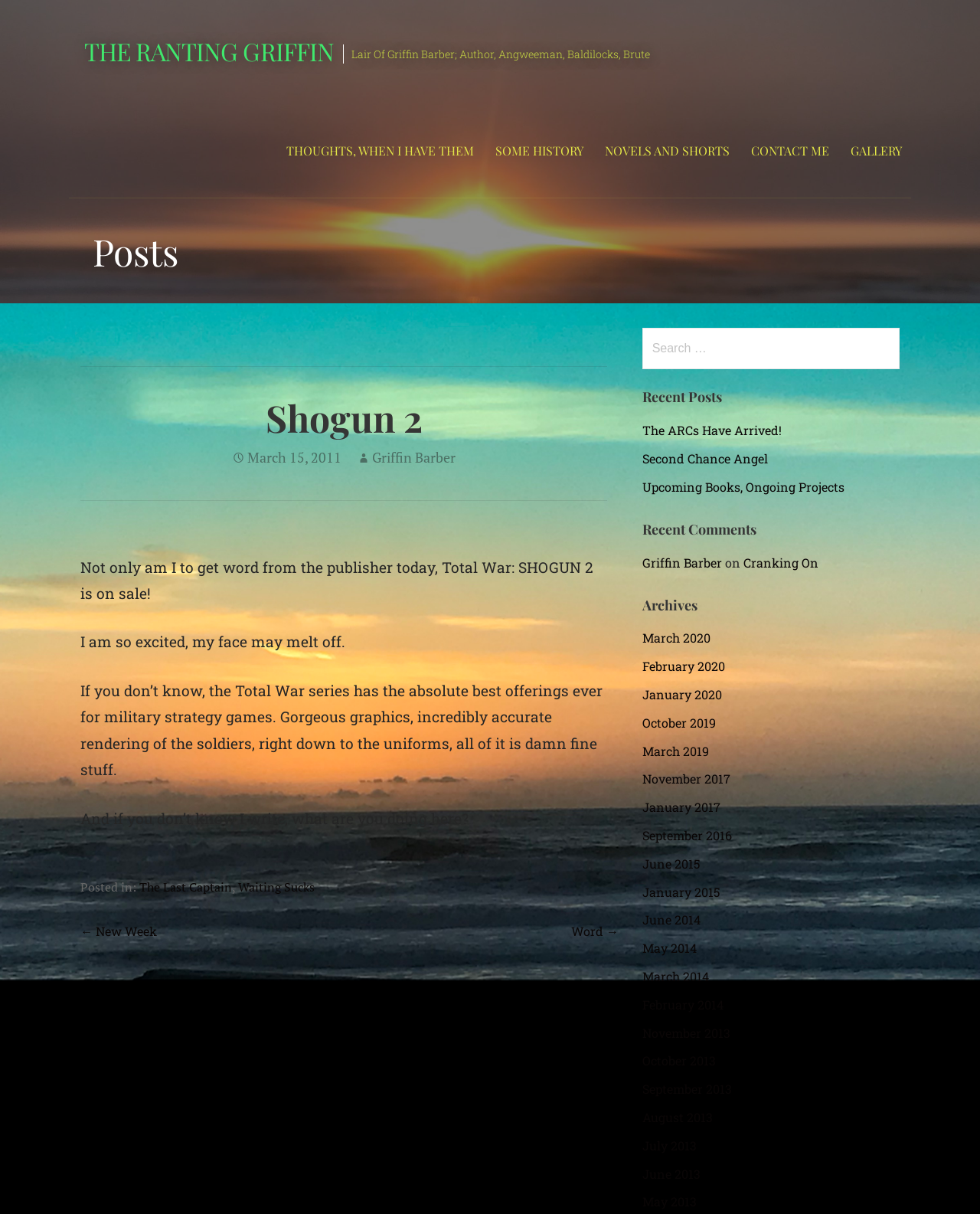Can you specify the bounding box coordinates for the region that should be clicked to fulfill this instruction: "Click on the 'CONTACT ME' link".

[0.757, 0.084, 0.855, 0.163]